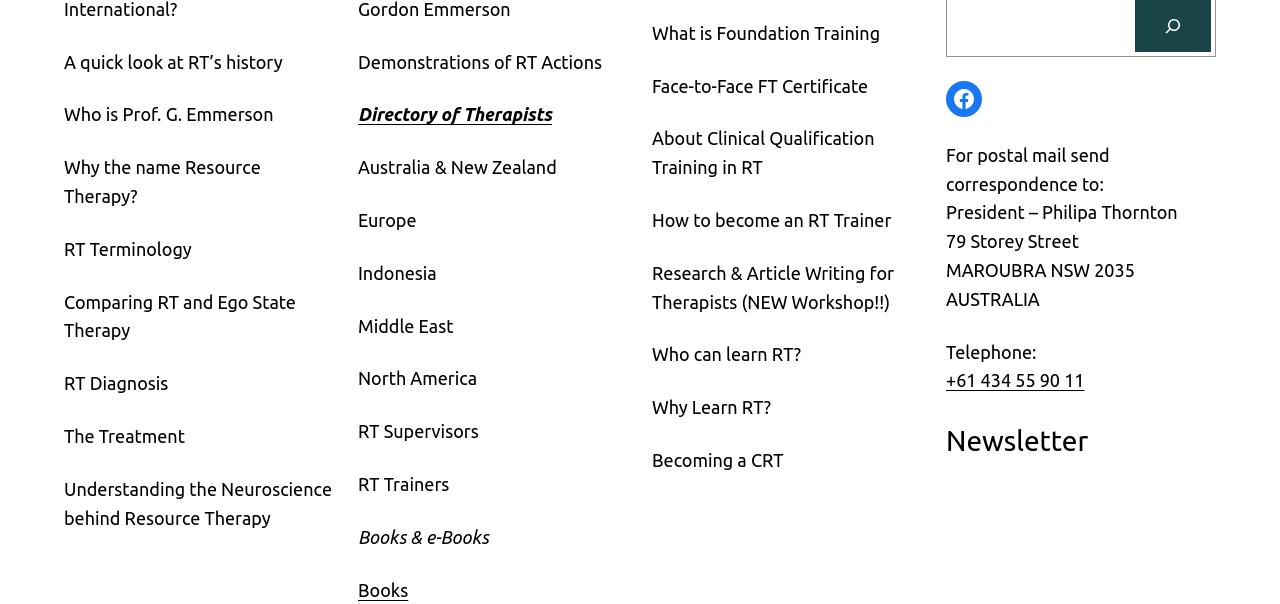Specify the bounding box coordinates of the area to click in order to execute this command: 'Find a therapist in Australia & New Zealand'. The coordinates should consist of four float numbers ranging from 0 to 1, and should be formatted as [left, top, right, bottom].

[0.28, 0.254, 0.435, 0.301]